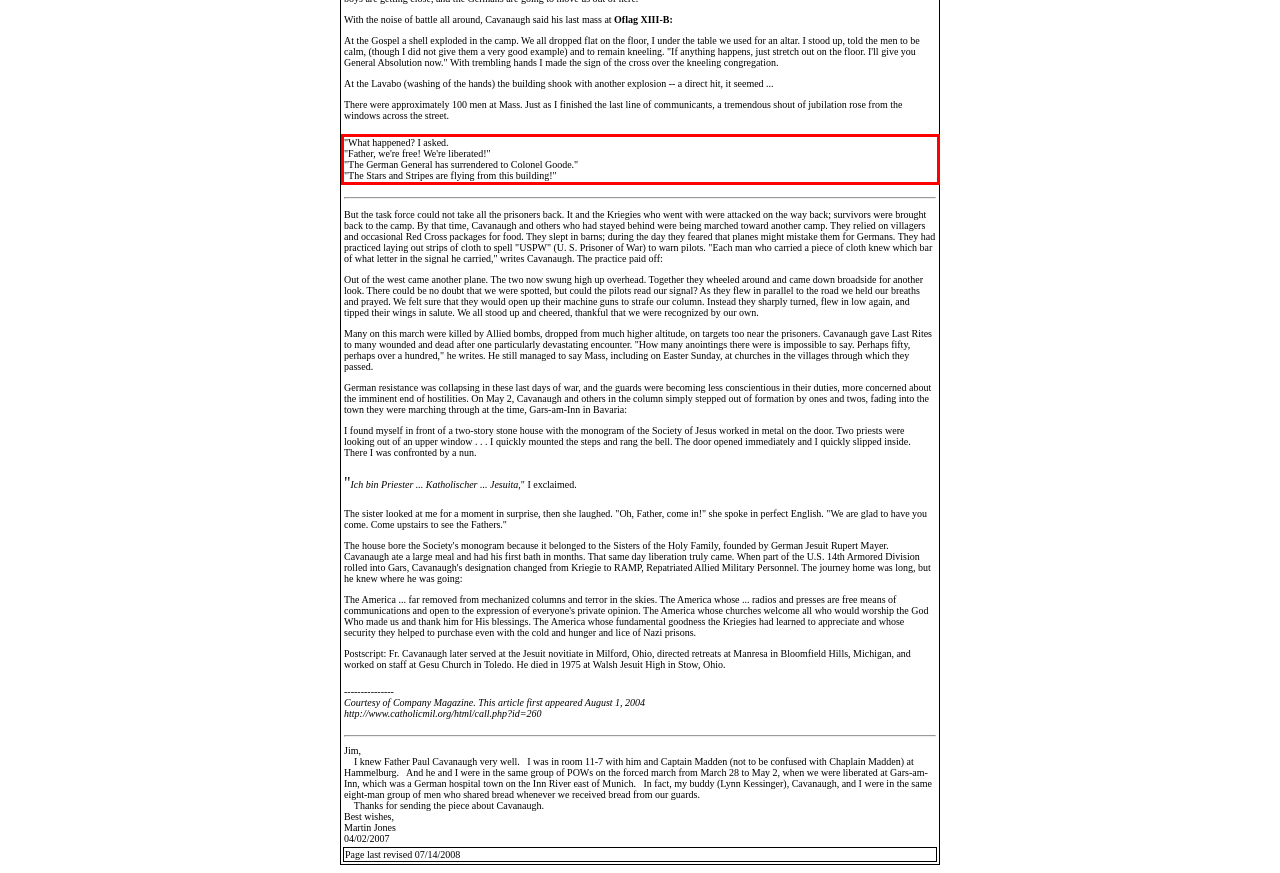The screenshot provided shows a webpage with a red bounding box. Apply OCR to the text within this red bounding box and provide the extracted content.

"What happened? I asked. "Father, we're free! We're liberated!" "The German General has surrendered to Colonel Goode." "The Stars and Stripes are flying from this building!"